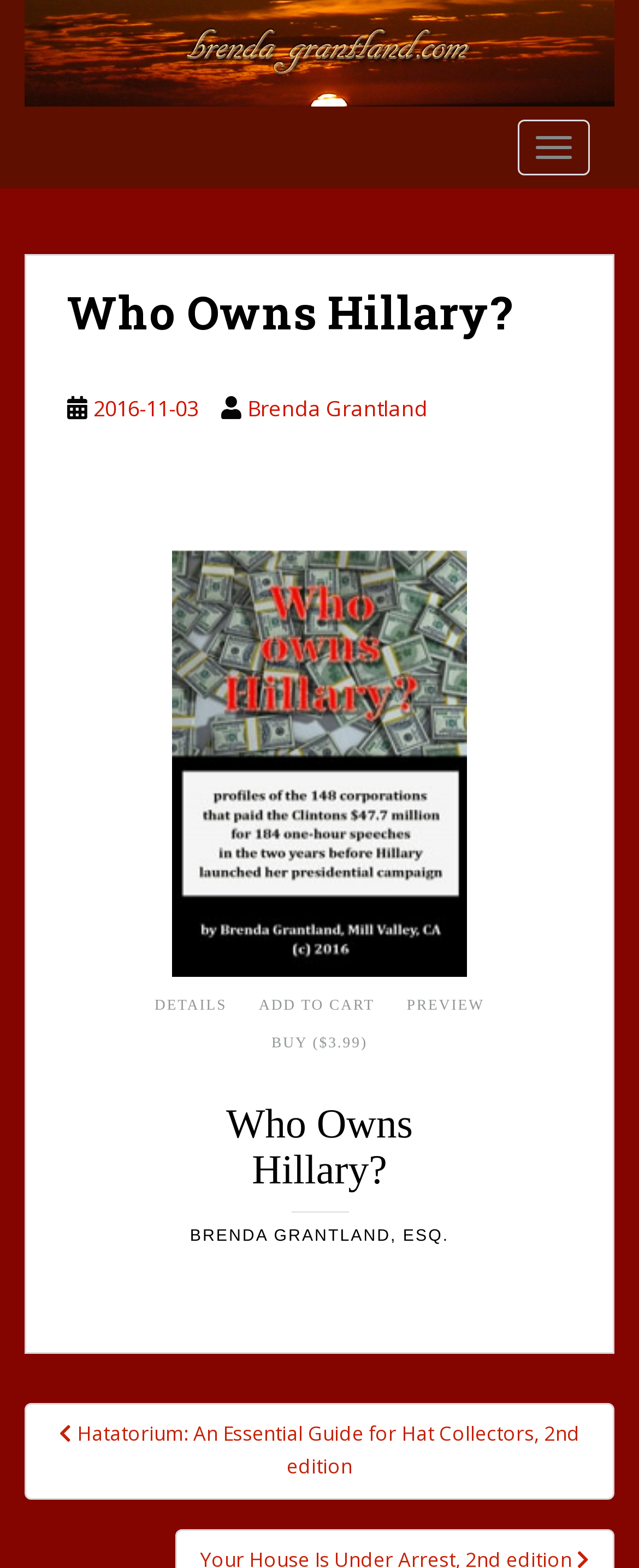Please study the image and answer the question comprehensively:
What is the publication date of the book?

I found this information in the figure section of the webpage, where it lists the book details, including the publication date.